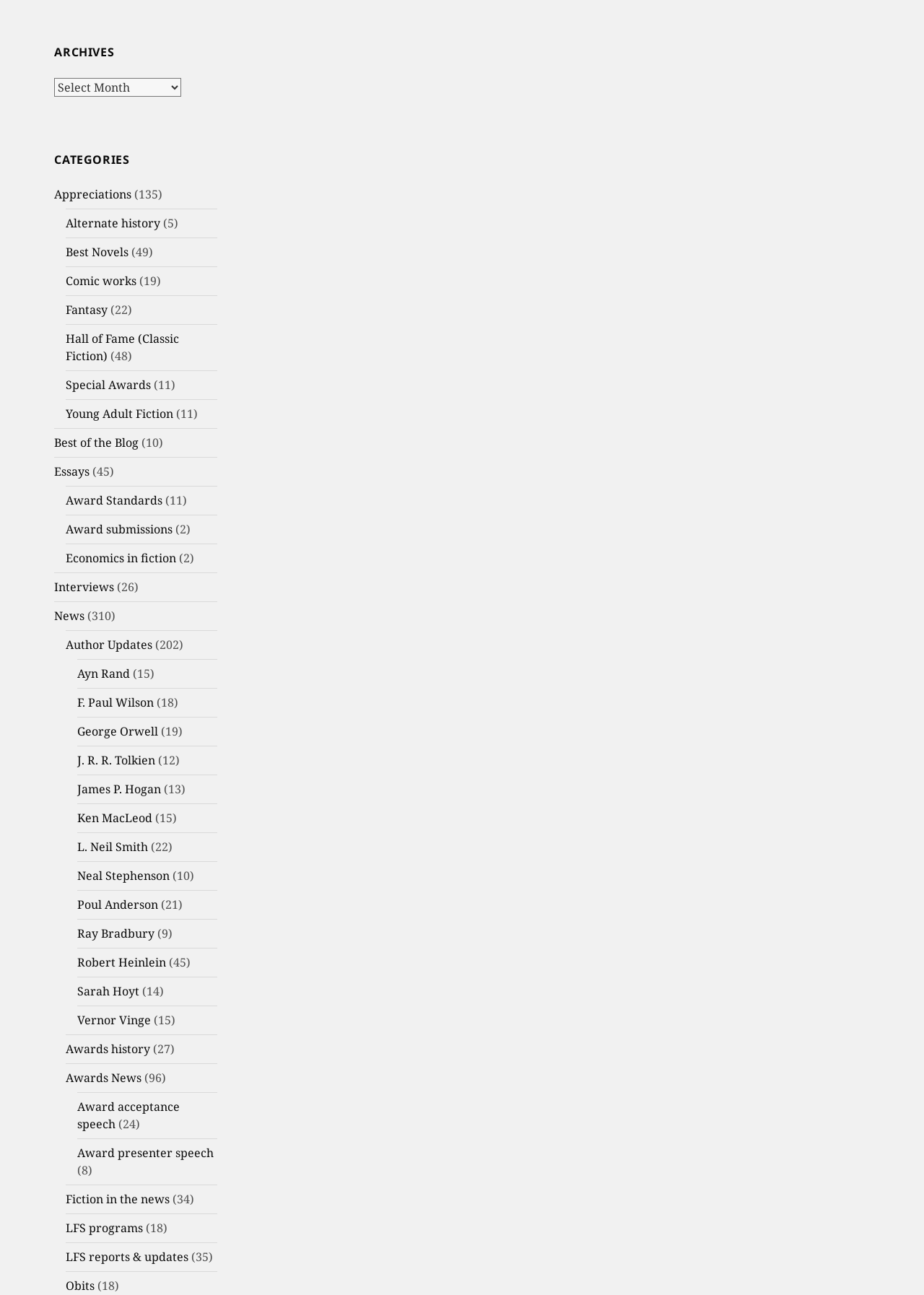Using the webpage screenshot, find the UI element described by Young Adult Fiction. Provide the bounding box coordinates in the format (top-left x, top-left y, bottom-right x, bottom-right y), ensuring all values are floating point numbers between 0 and 1.

[0.071, 0.314, 0.188, 0.326]